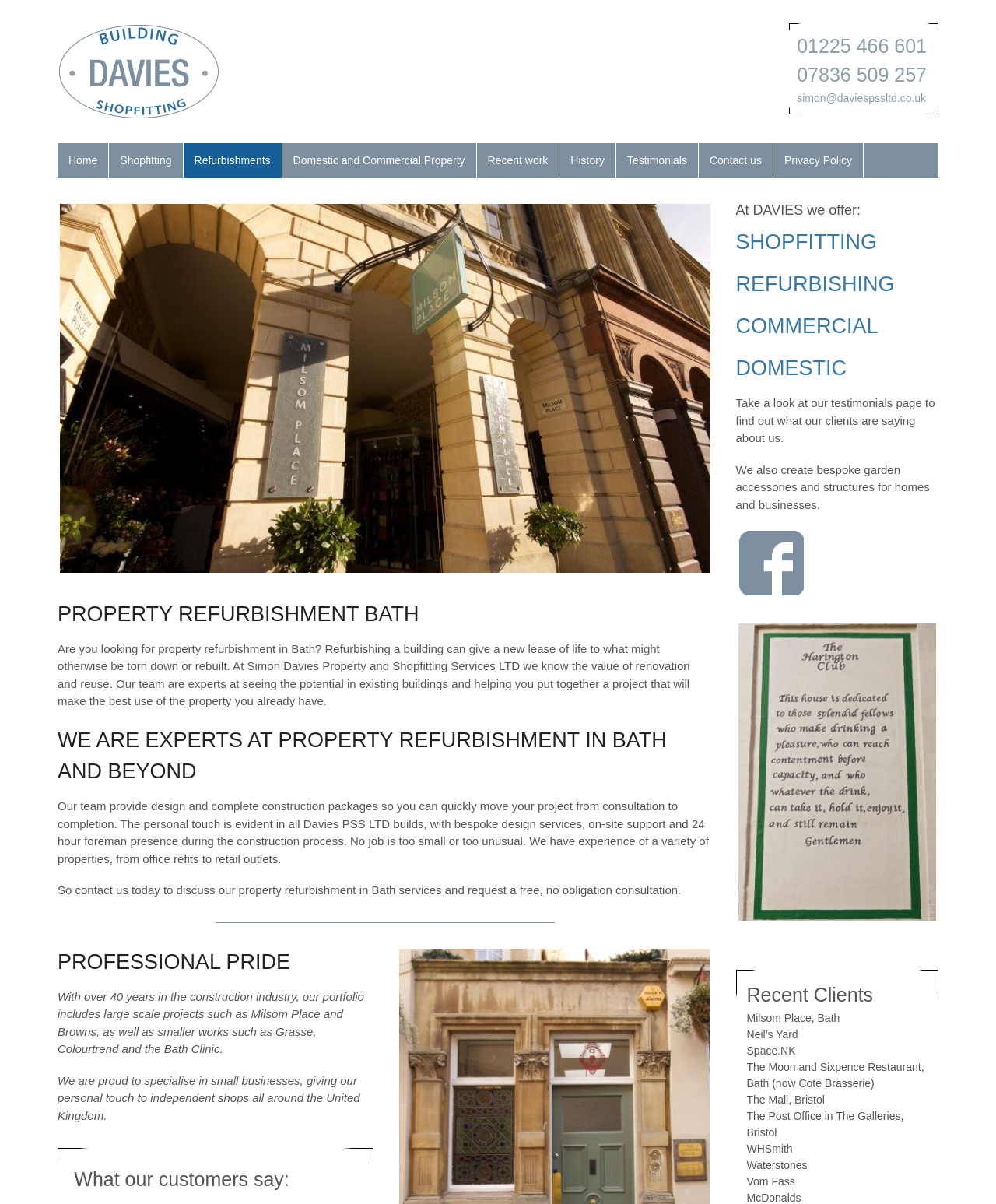Use a single word or phrase to answer the question: What is the main service offered by Simon Davies Property and Shopfitting Services LTD?

Property Refurbishment